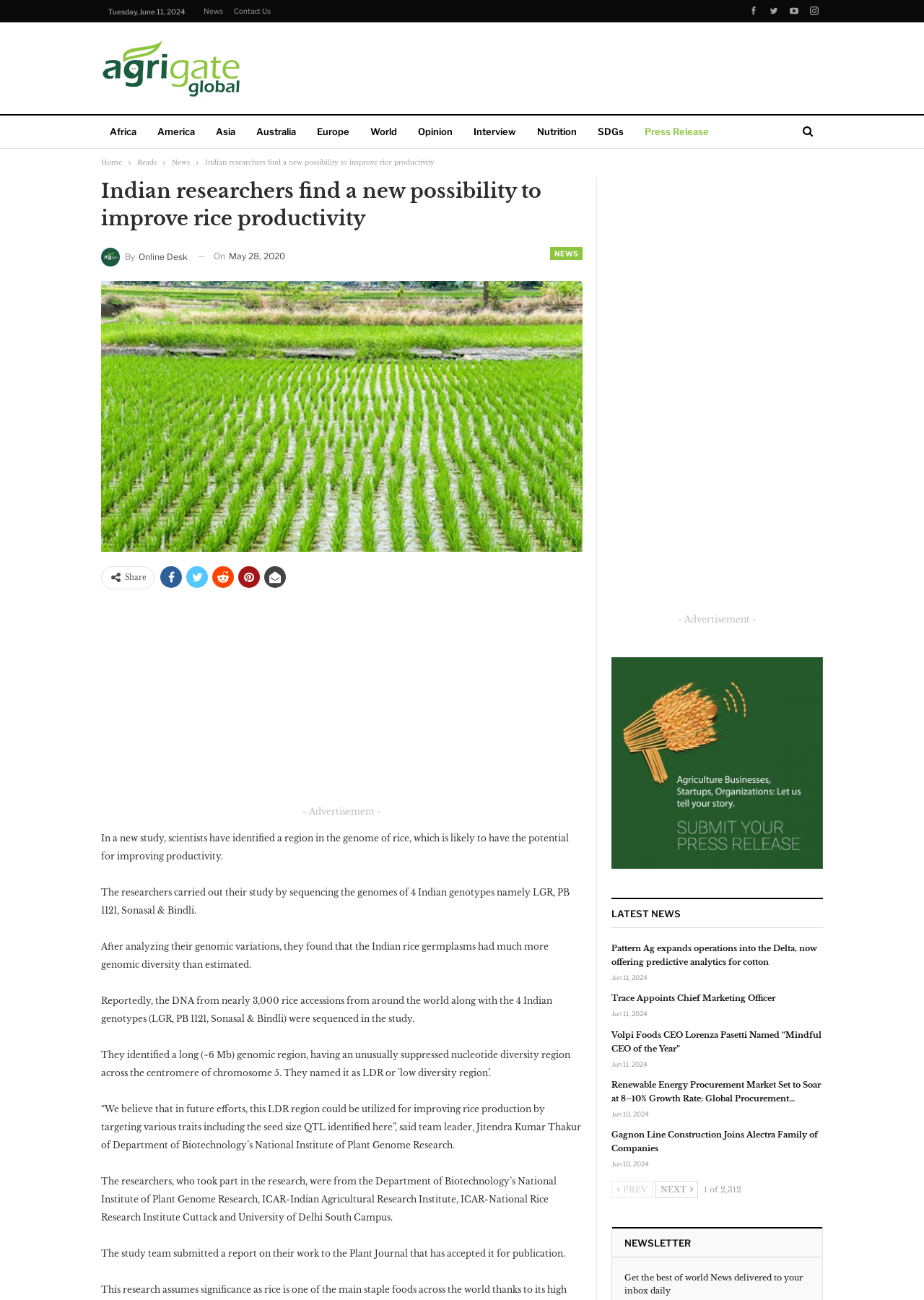What is the date of the news article?
Look at the screenshot and give a one-word or phrase answer.

May 28, 2020